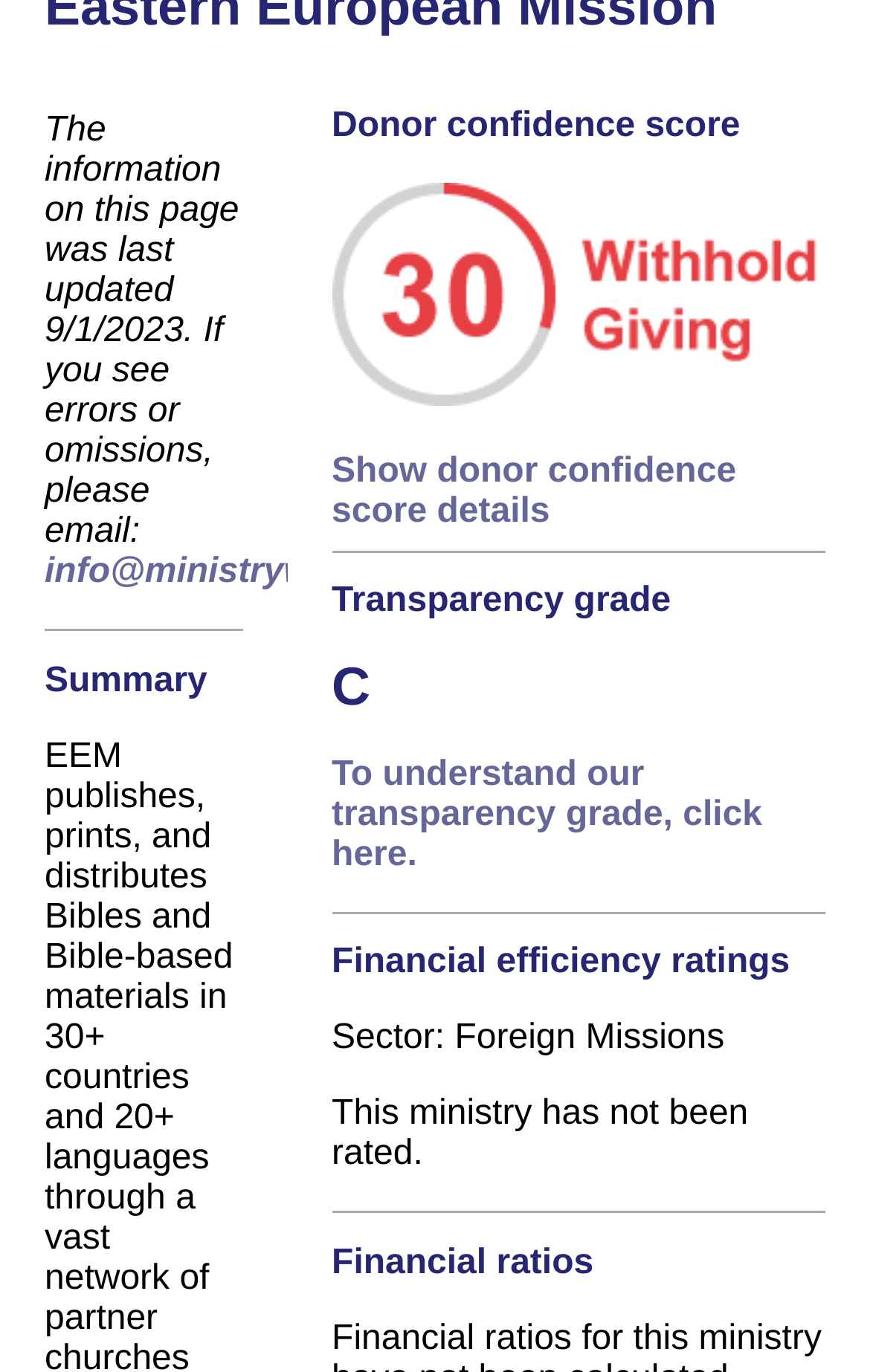Identify and provide the bounding box for the element described by: "Show donor confidence score details".

[0.381, 0.329, 0.846, 0.386]